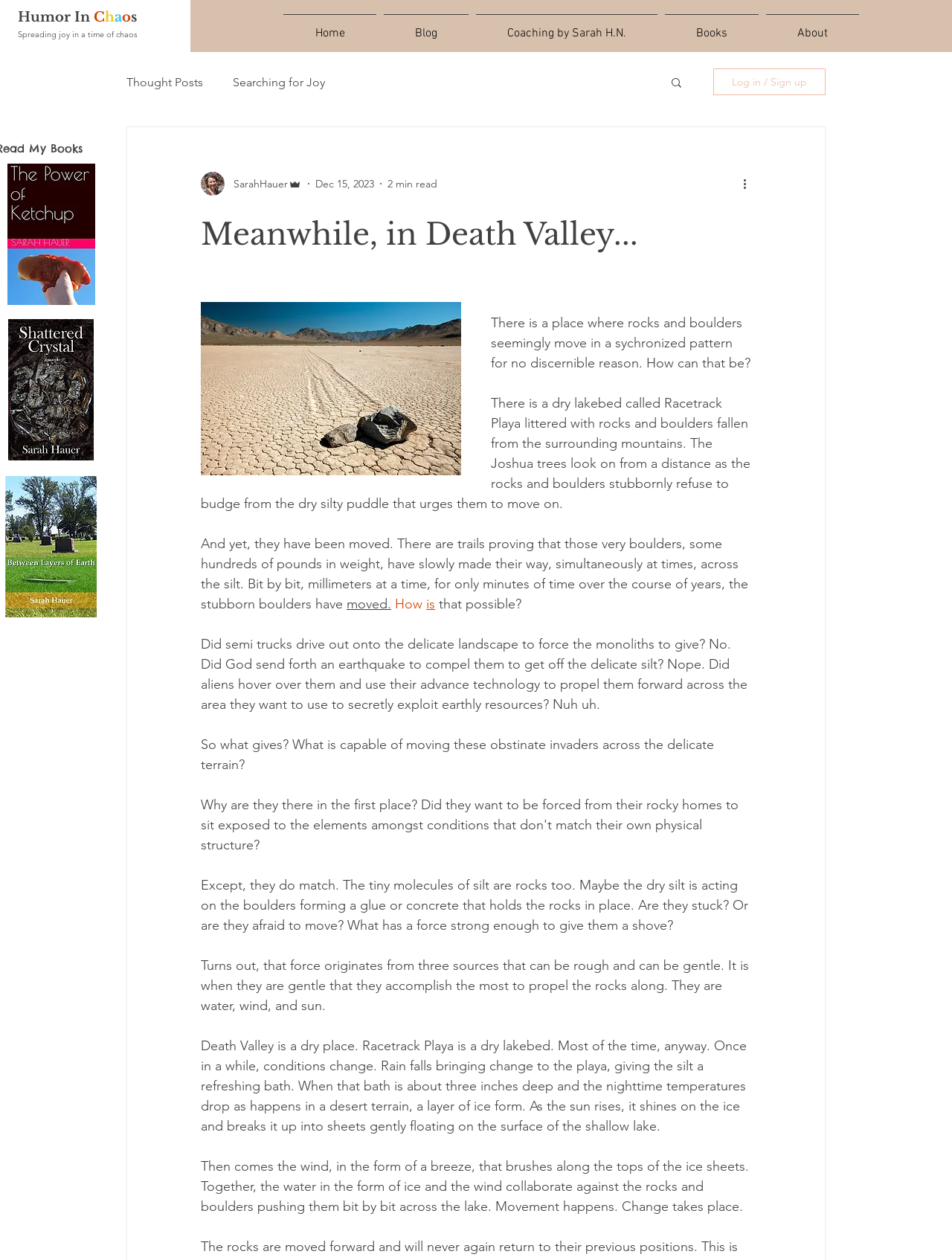Offer an in-depth caption of the entire webpage.

This webpage appears to be a blog post about a fascinating natural phenomenon in Death Valley. At the top, there is a navigation menu with links to "Home", "Blog", "Coaching by Sarah H.N.", "Books", and "About". Below this menu, there are three images: "Power of Ketchup screen.jpg", "Shattered Crystal.jpg", and "Between Layers of Earth.jpg", which are likely related to the blog post's content.

The main content of the blog post is divided into several paragraphs, starting with a heading "Meanwhile, in Death Valley...". The text describes a dry lakebed called Racetrack Playa, where rocks and boulders seem to move in a synchronized pattern without any apparent reason. The author wonders how this is possible and rules out various explanations, such as semi-trucks, earthquakes, or aliens.

The text then explores the possible forces that could be moving the rocks, including the tiny molecules of silt, which might be acting like a glue or concrete. The author suggests that the rocks might be stuck or afraid to move, but ultimately reveals that the forces of water, wind, and sun are responsible for propelling the rocks along.

The blog post continues to describe how these forces work together, with rain bringing water to the dry lakebed, forming a layer of ice that breaks up into sheets as the sun rises. The wind then gently pushes the ice sheets, which in turn push the rocks and boulders across the lake. The text concludes by describing how this process leads to movement and change in the lakebed.

On the right side of the page, there is a search button and a "Log in / Sign up" button, as well as a writer's picture and some metadata, including the author's name, "SarahHauer", and the date "Dec 15, 2023".